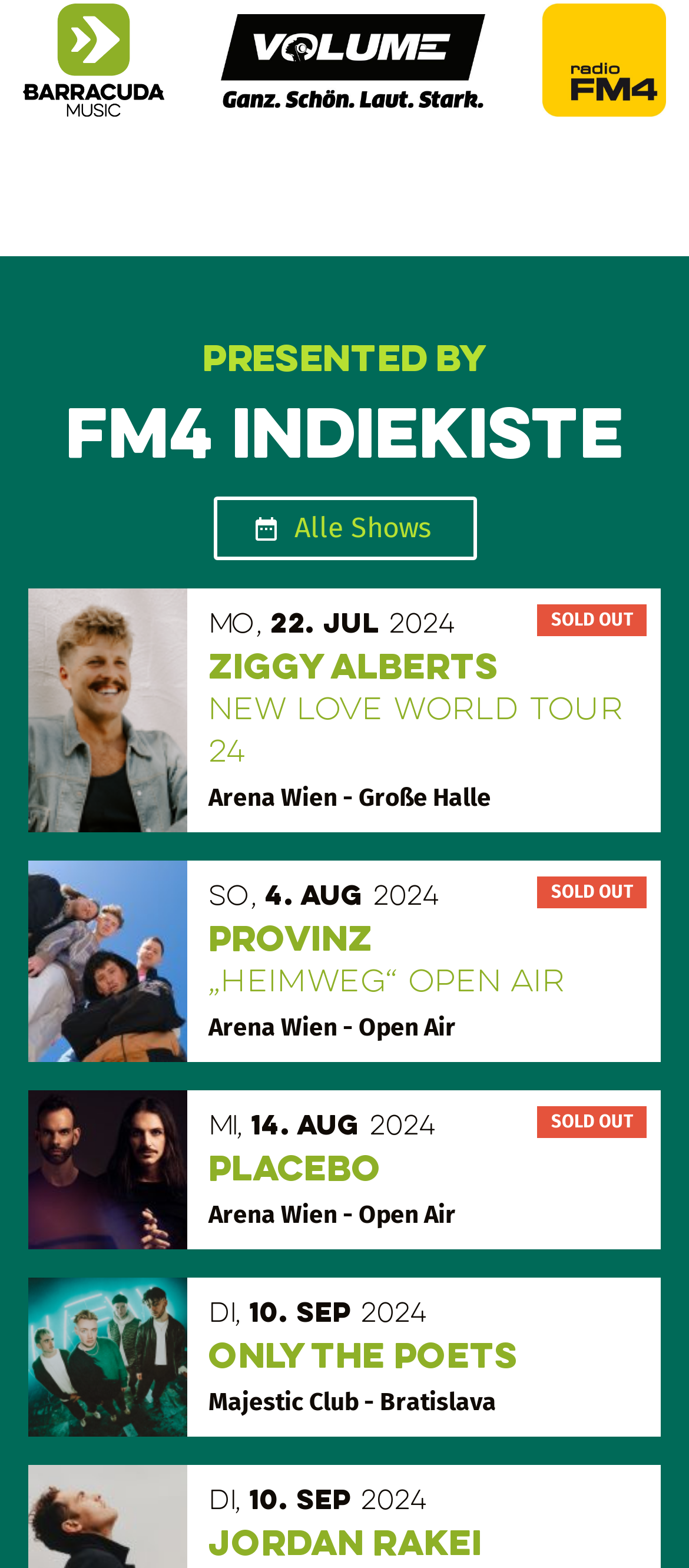What is the name of the music platform?
Craft a detailed and extensive response to the question.

The name of the music platform can be found at the top left corner of the webpage, where it says 'Barracuda Music' in a link format.